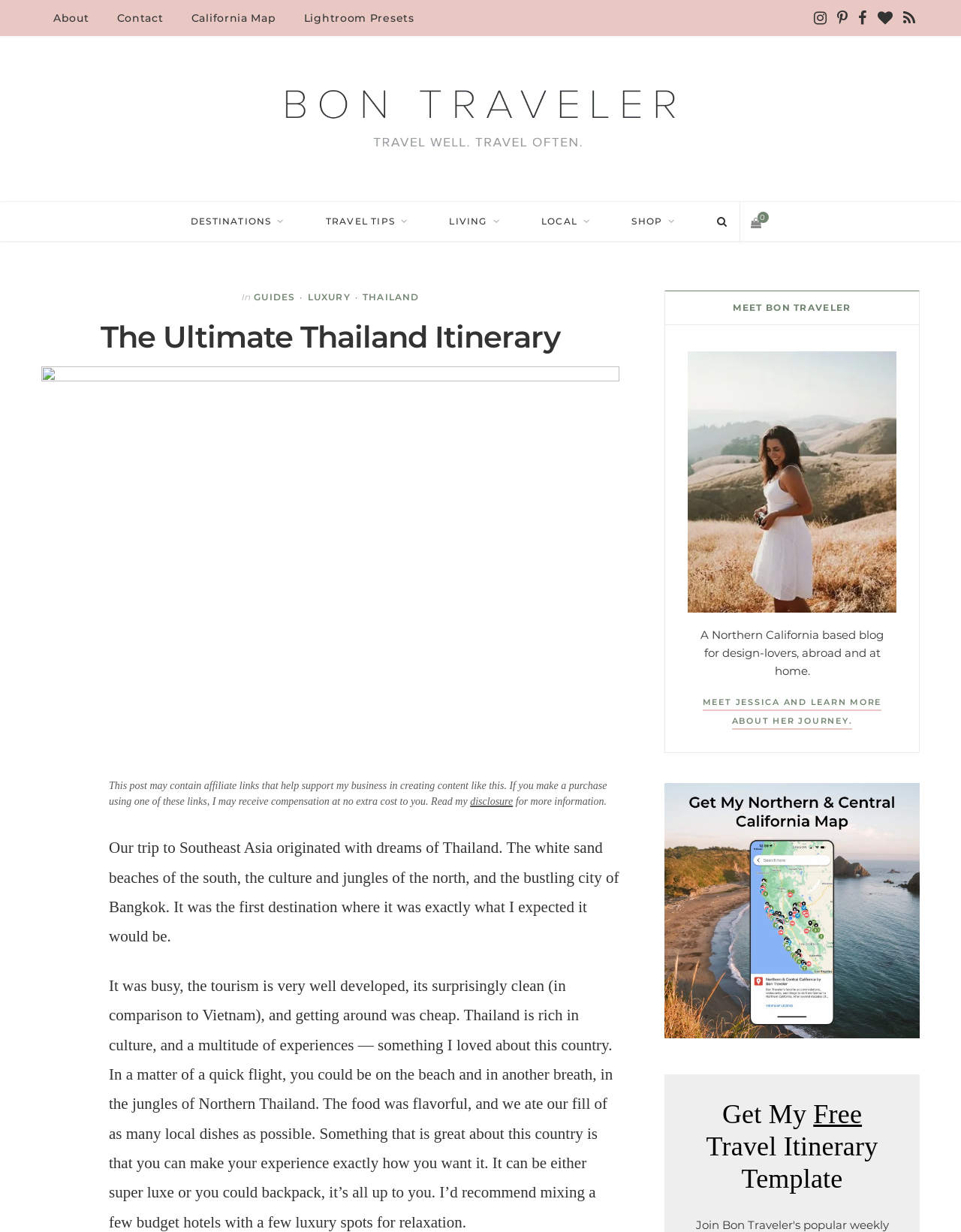Determine the bounding box coordinates for the region that must be clicked to execute the following instruction: "Learn more about Jessica's journey".

[0.731, 0.565, 0.917, 0.592]